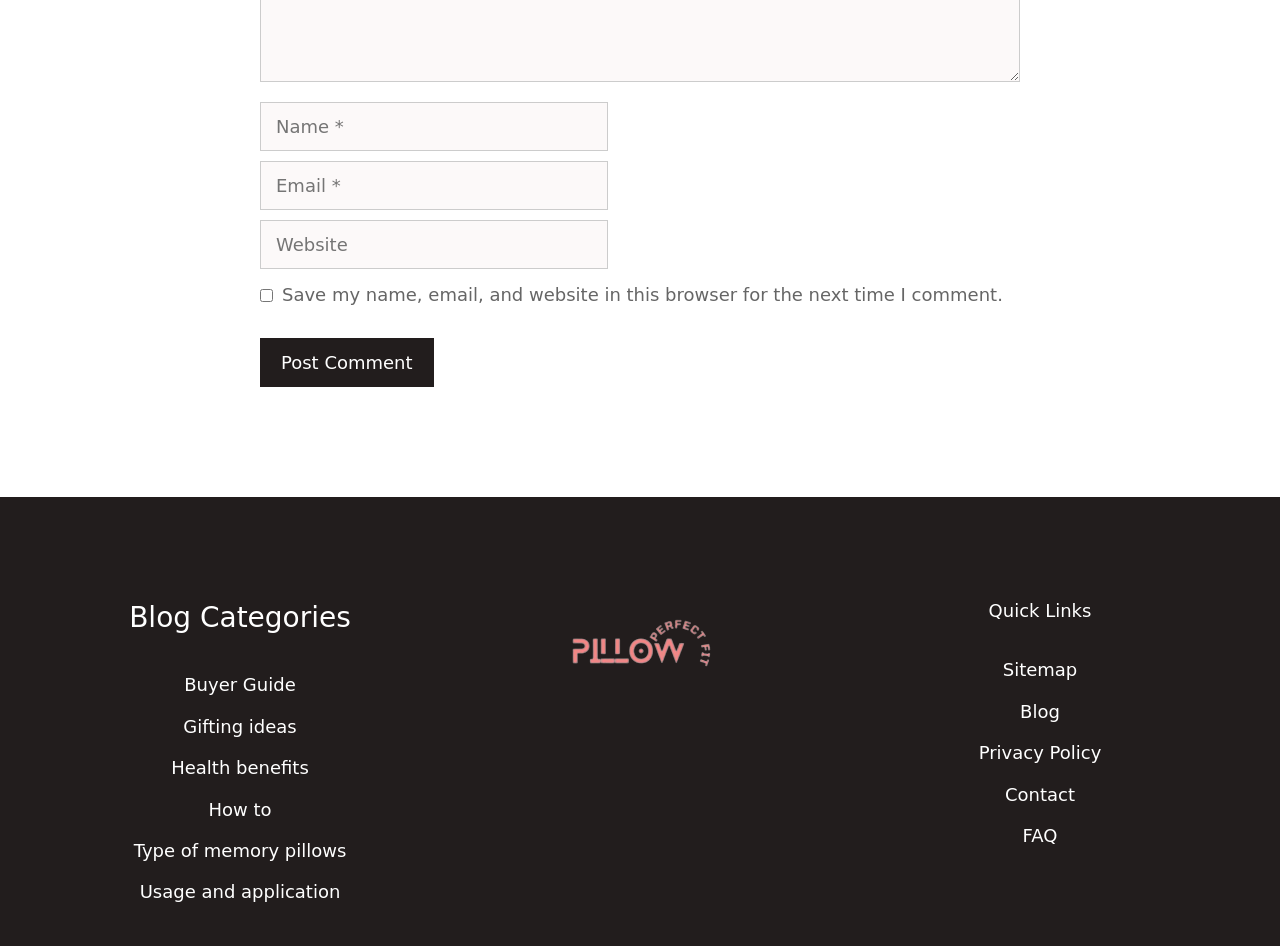Based on the provided description, "Usage and application", find the bounding box of the corresponding UI element in the screenshot.

[0.109, 0.932, 0.266, 0.954]